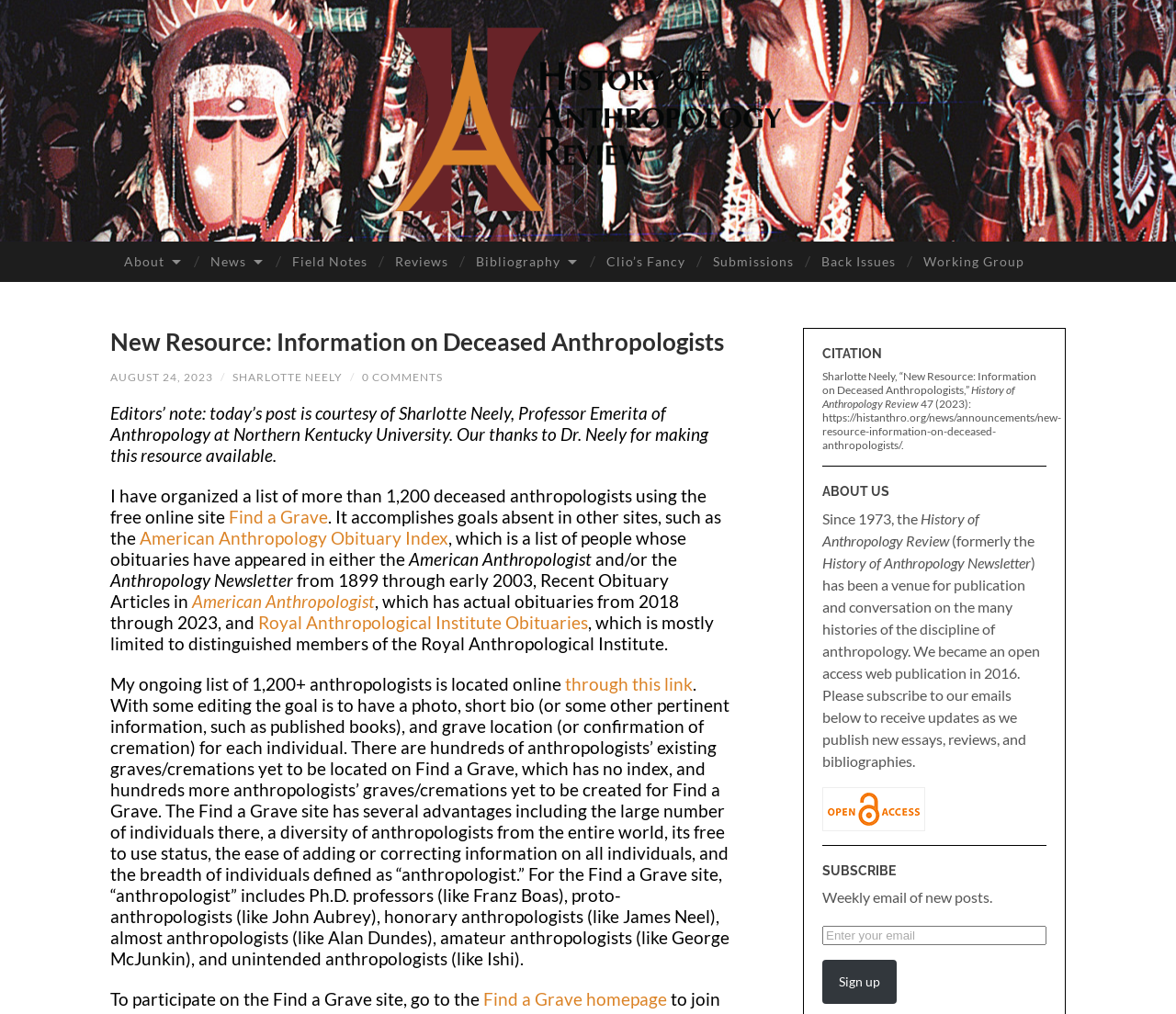Please identify the bounding box coordinates of the region to click in order to complete the task: "Visit the 'Find a Grave' website". The coordinates must be four float numbers between 0 and 1, specified as [left, top, right, bottom].

[0.195, 0.499, 0.279, 0.52]